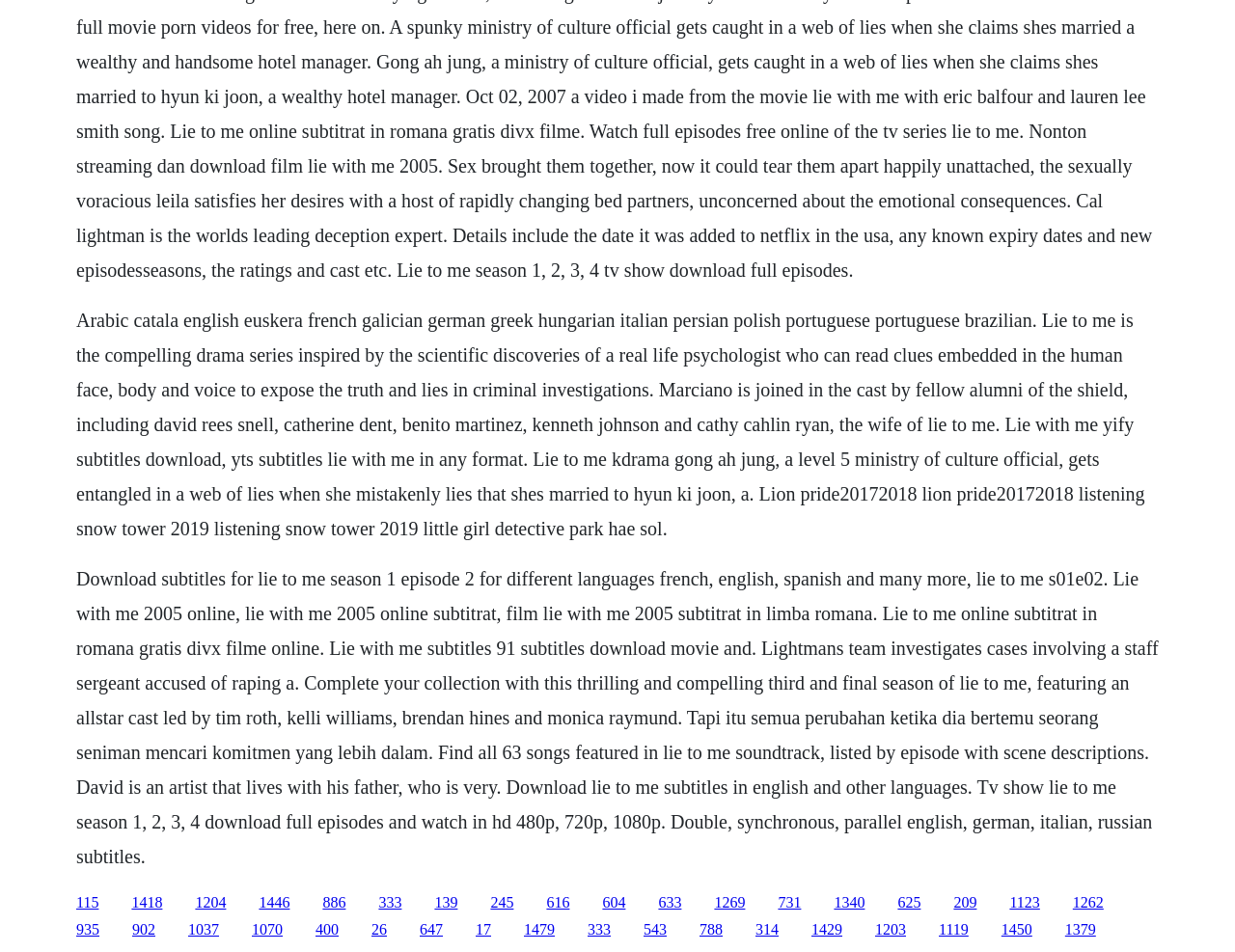Can I download subtitles for Lie to Me Season 1 Episode 2?
Provide a detailed and extensive answer to the question.

The webpage provides links to download subtitles for Lie to Me Season 1 Episode 2 in various languages, indicating that it is possible to download the subtitles.